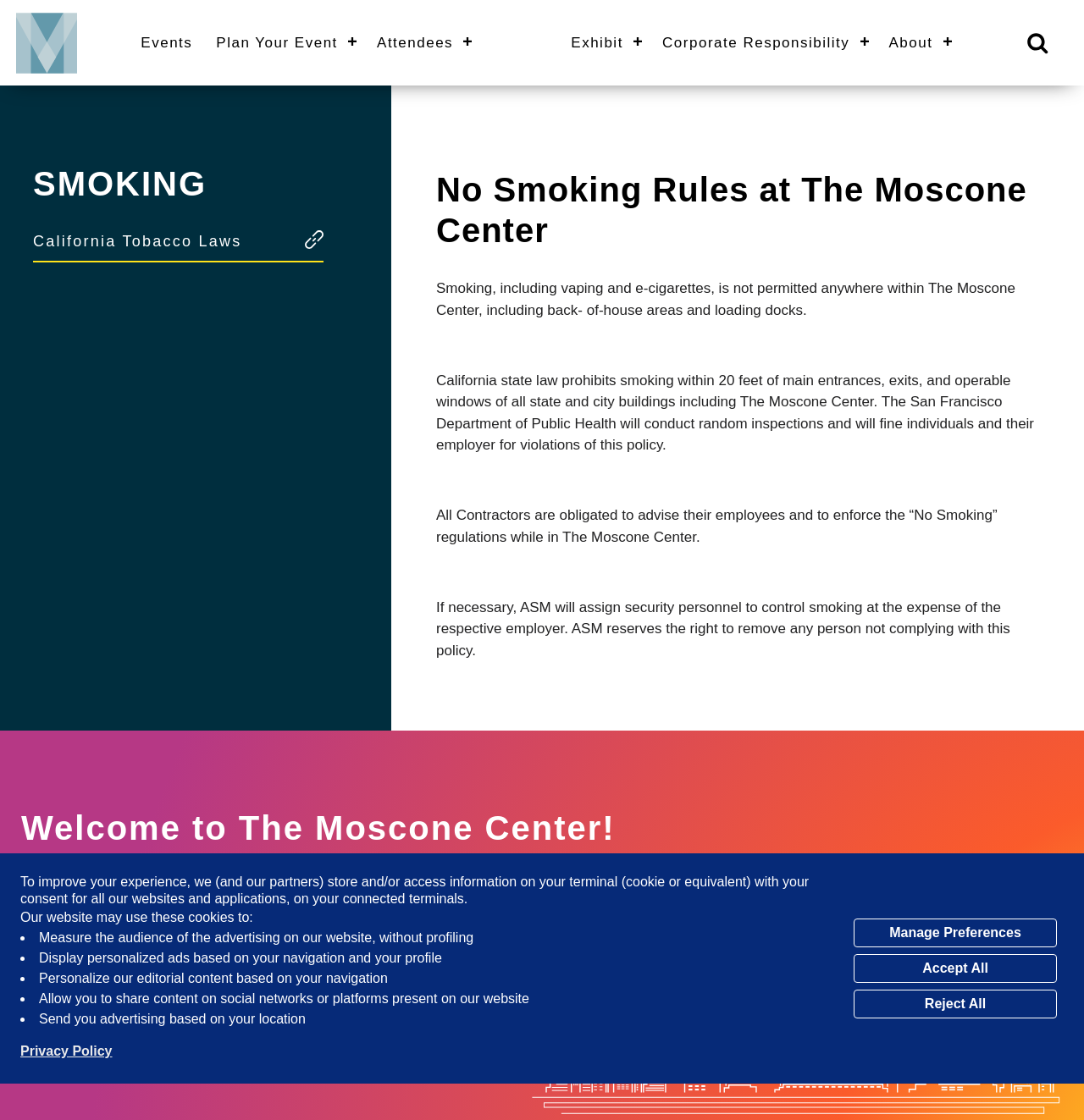Answer with a single word or phrase: 
What is the purpose of the cookie consent banner?

To improve user experience